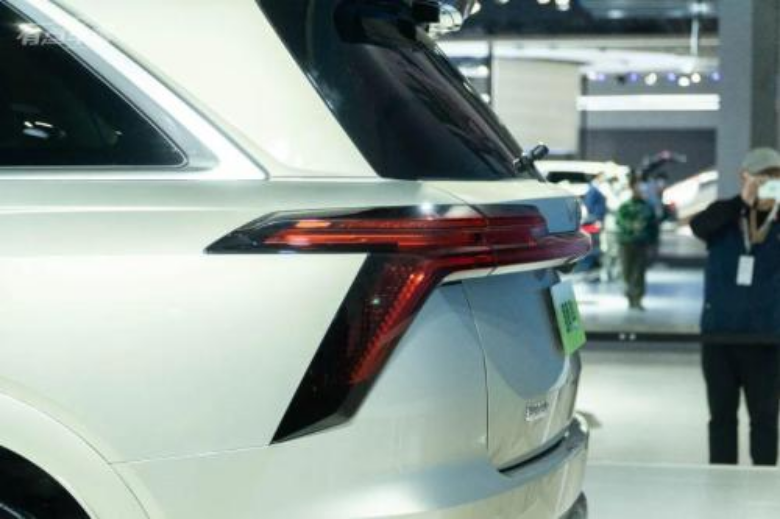Refer to the image and offer a detailed explanation in response to the question: What is the design approach of the SUV's rear?

The caption states that the absence of excessive detailing highlights a clean and functional design approach, implying that the SUV's rear design is minimalistic and focused on functionality.